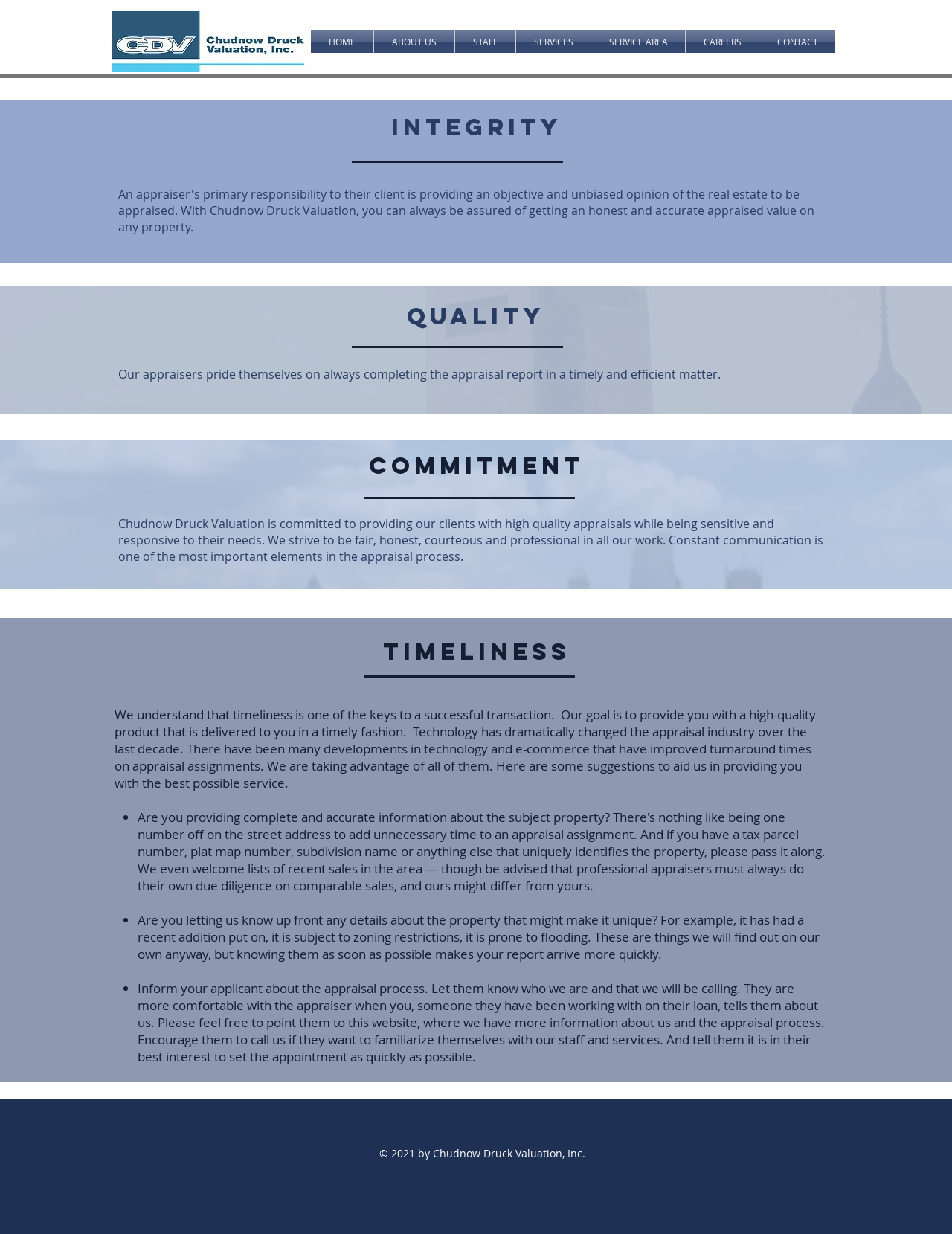Please find the bounding box for the UI component described as follows: "HOME".

[0.327, 0.025, 0.392, 0.043]